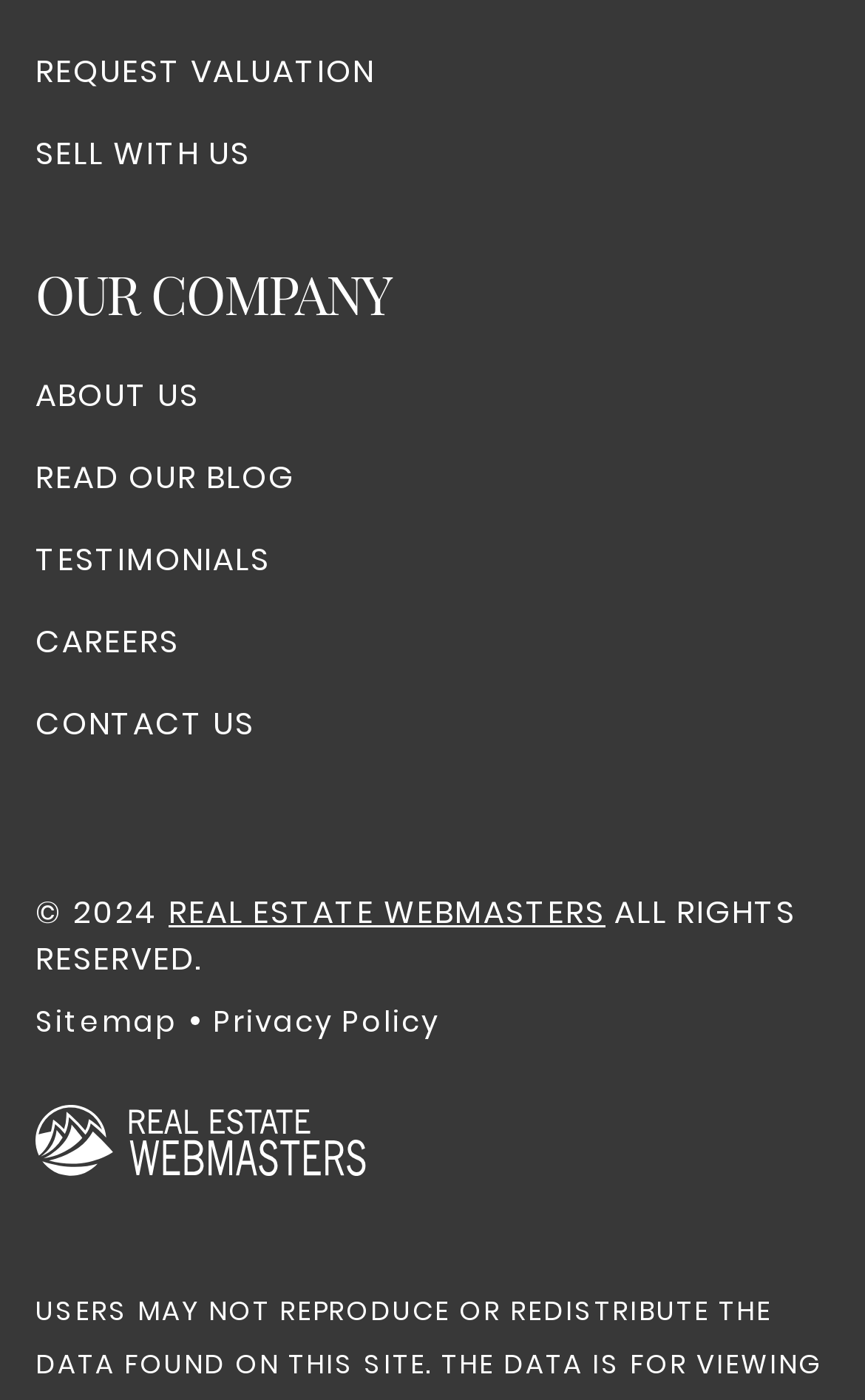Can you provide the bounding box coordinates for the element that should be clicked to implement the instruction: "Learn about the company"?

[0.041, 0.19, 0.959, 0.228]